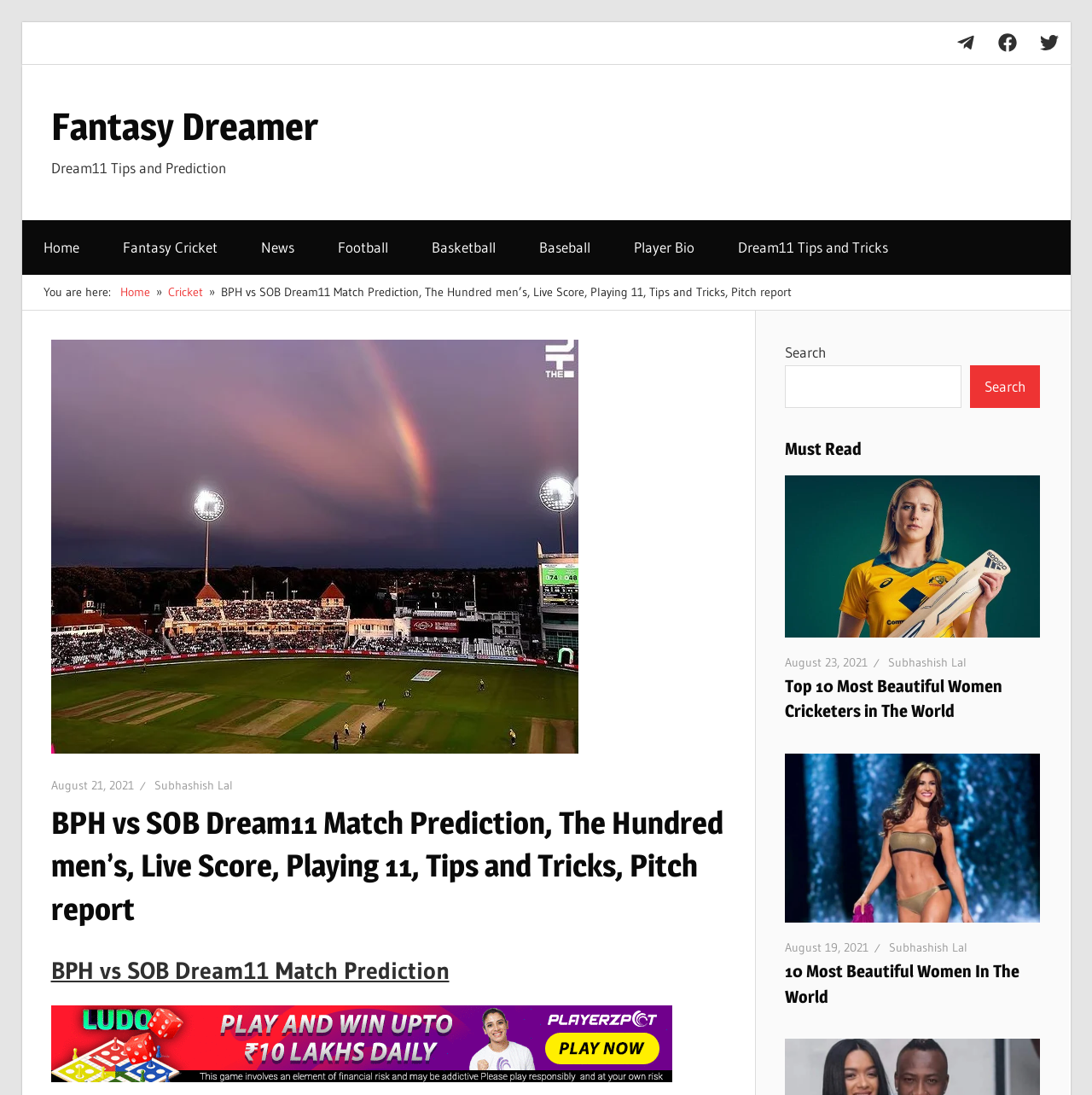Respond with a single word or phrase to the following question:
How many articles are in the 'Must Read' section?

2